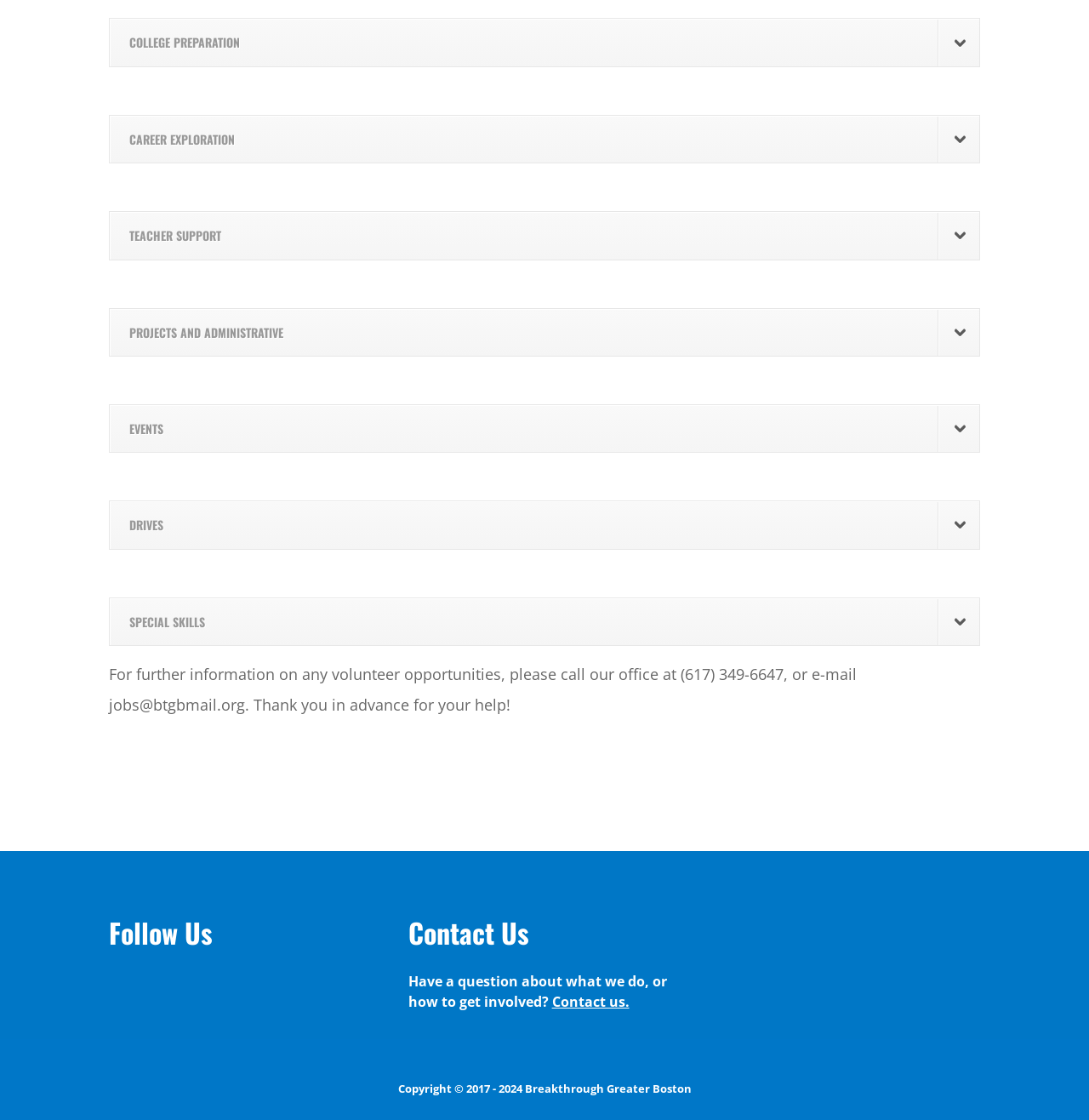Provide the bounding box coordinates in the format (top-left x, top-left y, bottom-right x, bottom-right y). All values are floating point numbers between 0 and 1. Determine the bounding box coordinate of the UI element described as: Breakthrough Greater Boston

[0.482, 0.965, 0.635, 0.979]